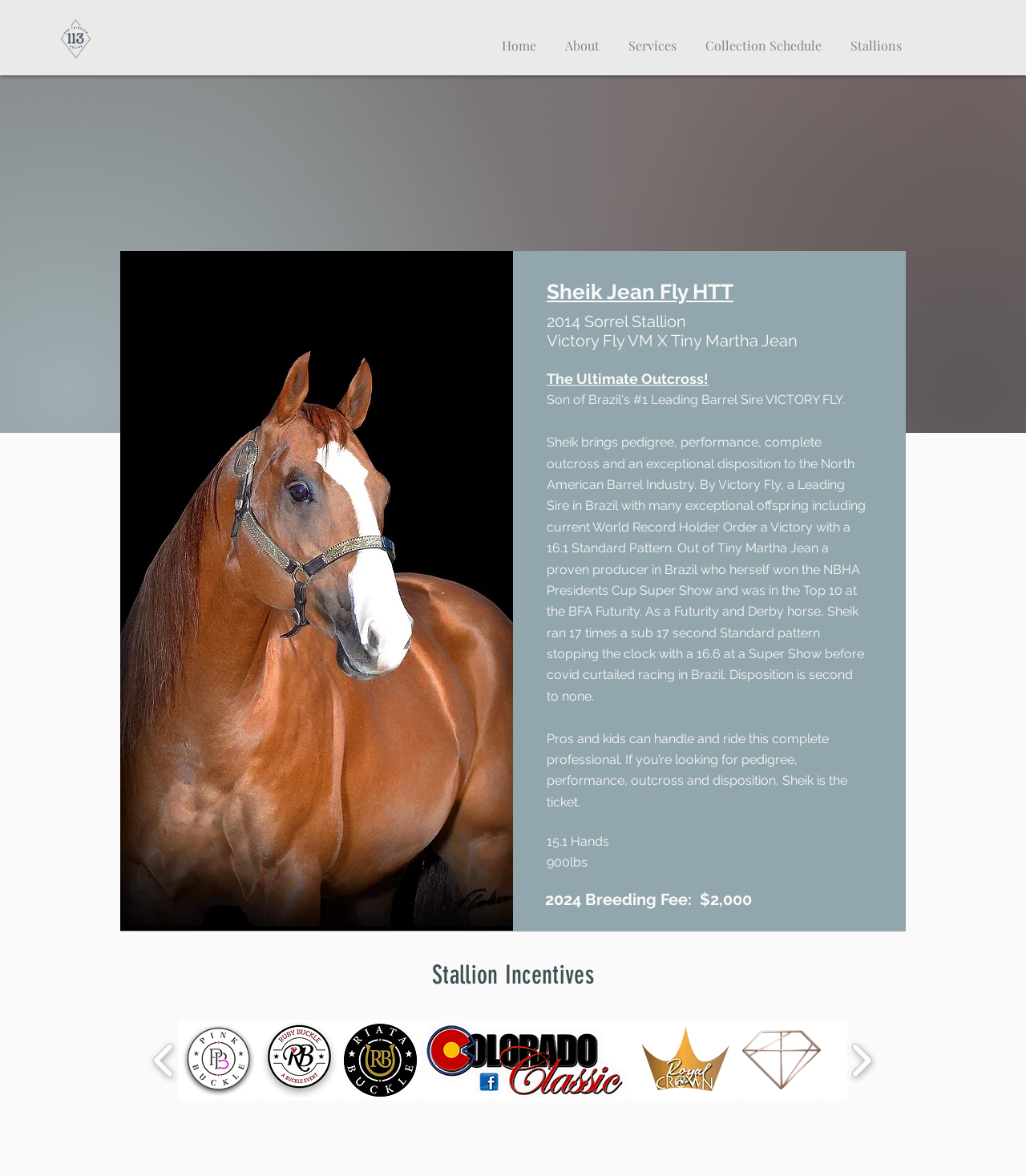Identify the coordinates of the bounding box for the element described below: "Collection Schedule". Return the coordinates as four float numbers between 0 and 1: [left, top, right, bottom].

[0.673, 0.025, 0.815, 0.041]